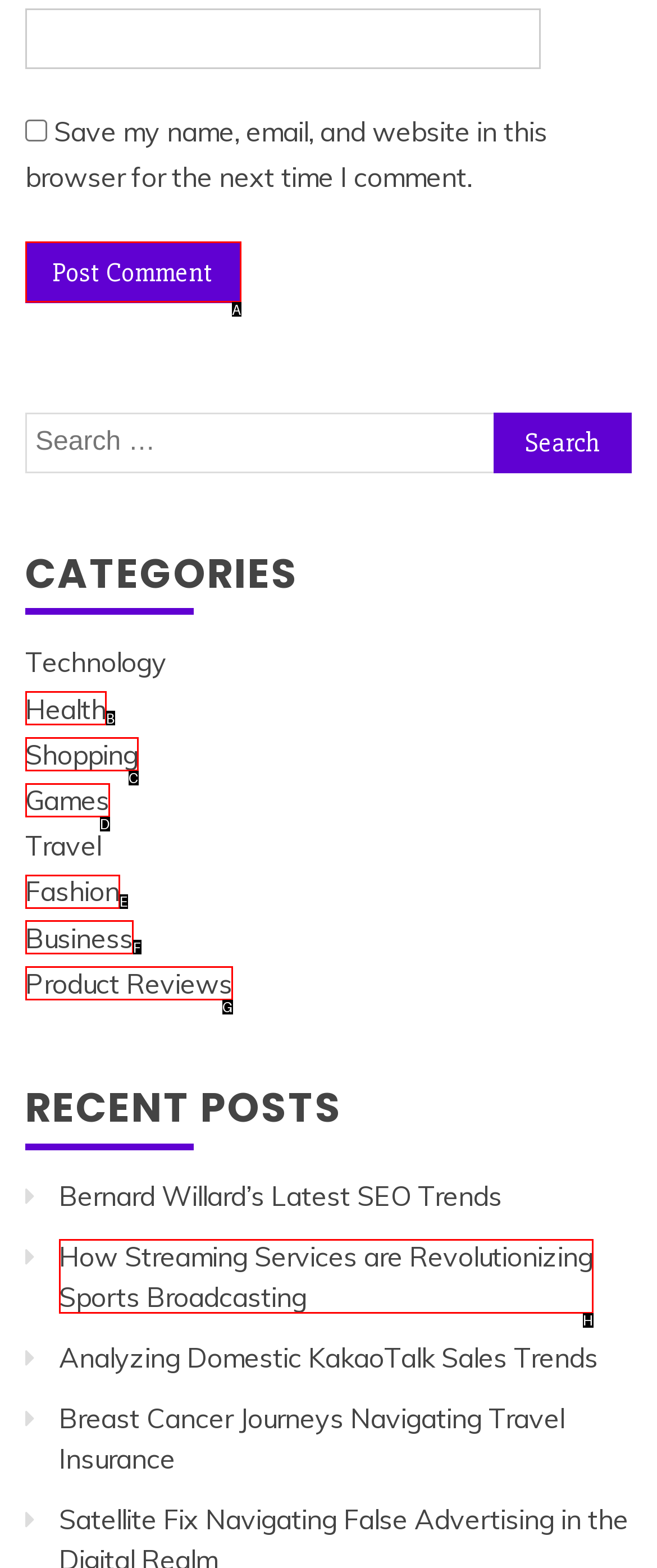Select the letter that corresponds to the UI element described as: Health
Answer by providing the letter from the given choices.

B